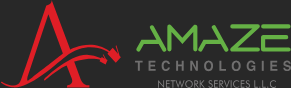Carefully observe the image and respond to the question with a detailed answer:
What is the company's focus indicated by the text below the main brand name?

The text 'TECHNOLOGIES NETWORK SERVICES L.L.C.' is presented in a clean, modern font below the main brand name, indicating the company's focus on technology and network solutions.